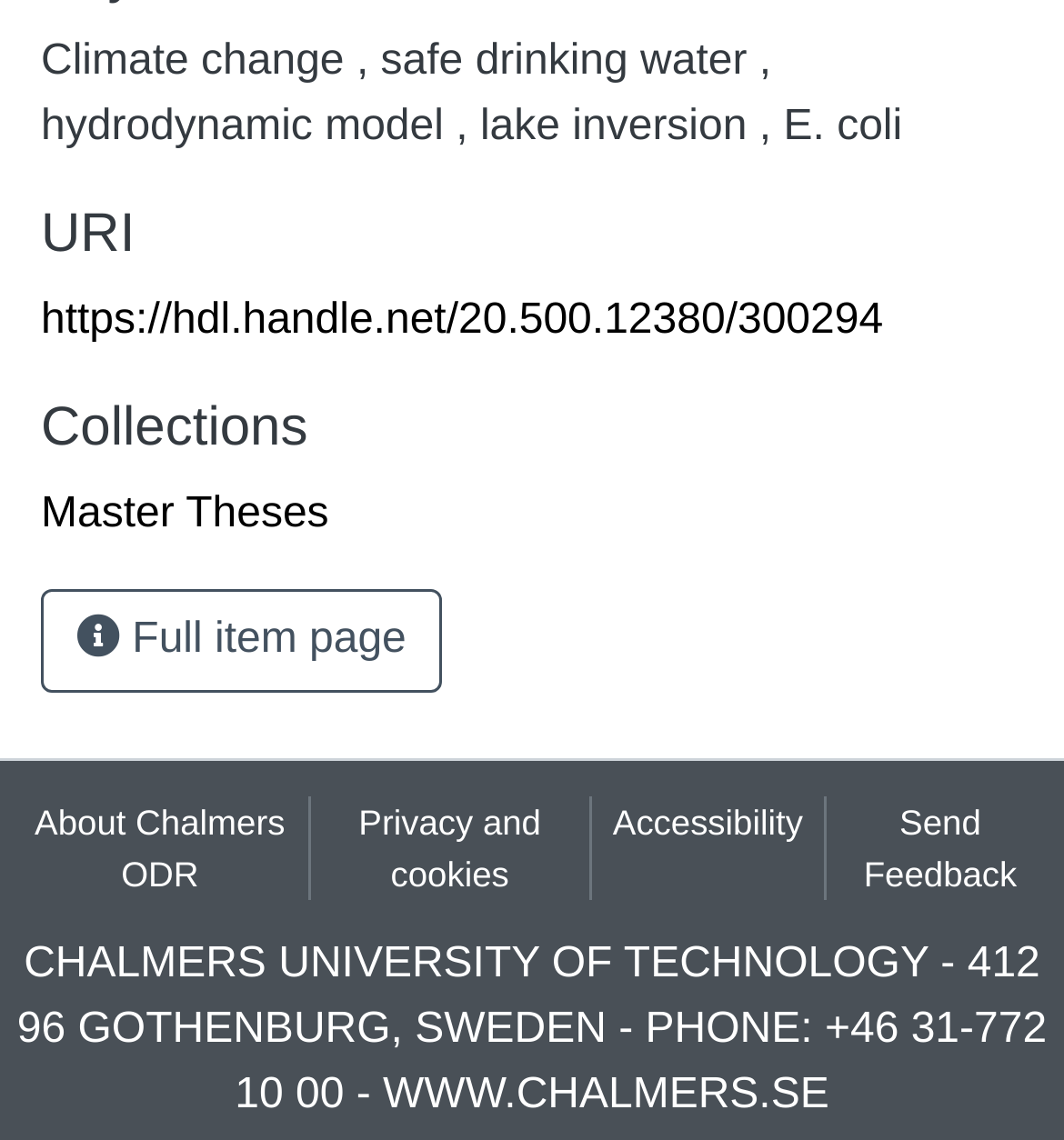Based on the element description: "2 months ago2 months ago", identify the bounding box coordinates for this UI element. The coordinates must be four float numbers between 0 and 1, listed as [left, top, right, bottom].

None